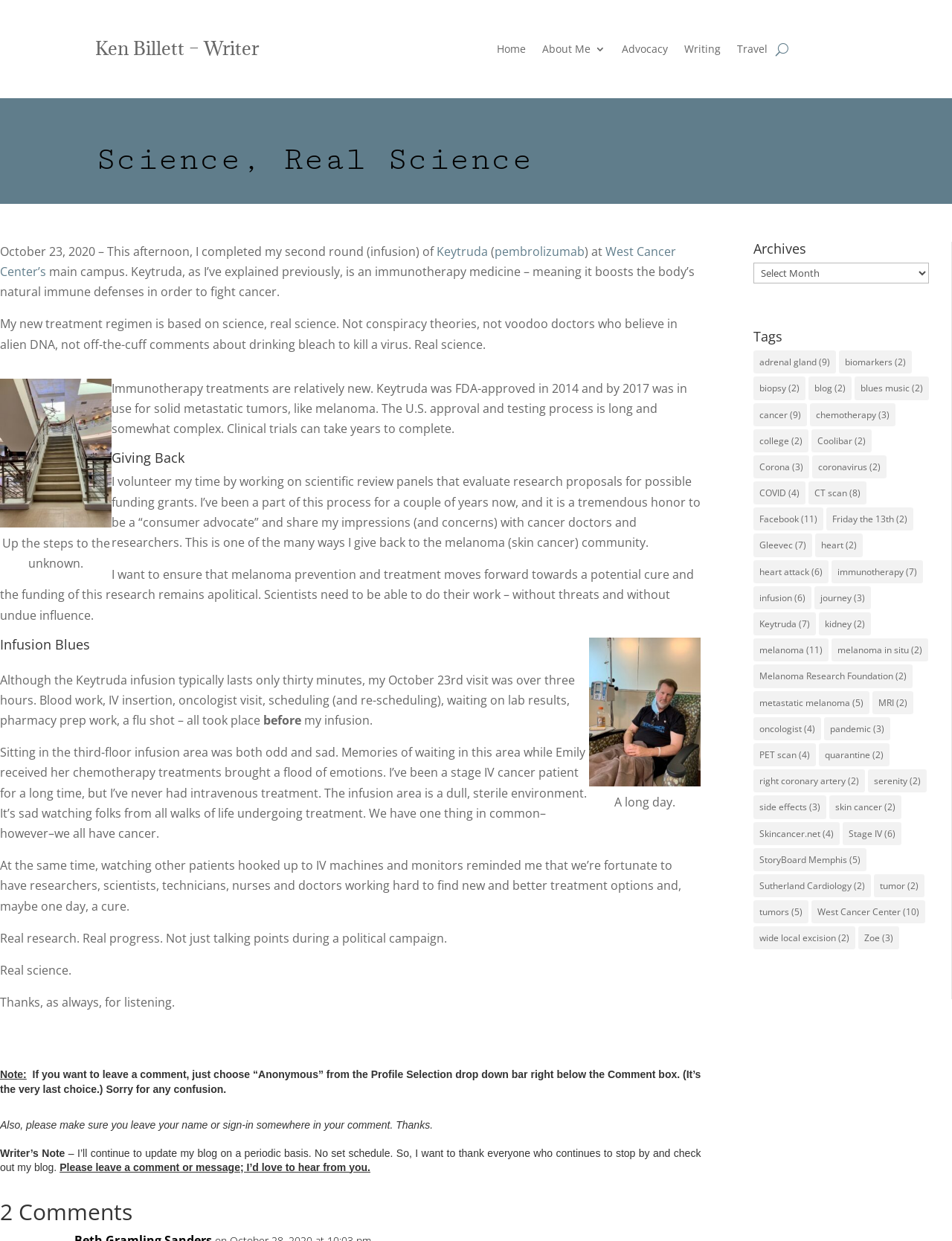Please respond to the question using a single word or phrase:
What is the purpose of the author's volunteering work?

To evaluate research proposals